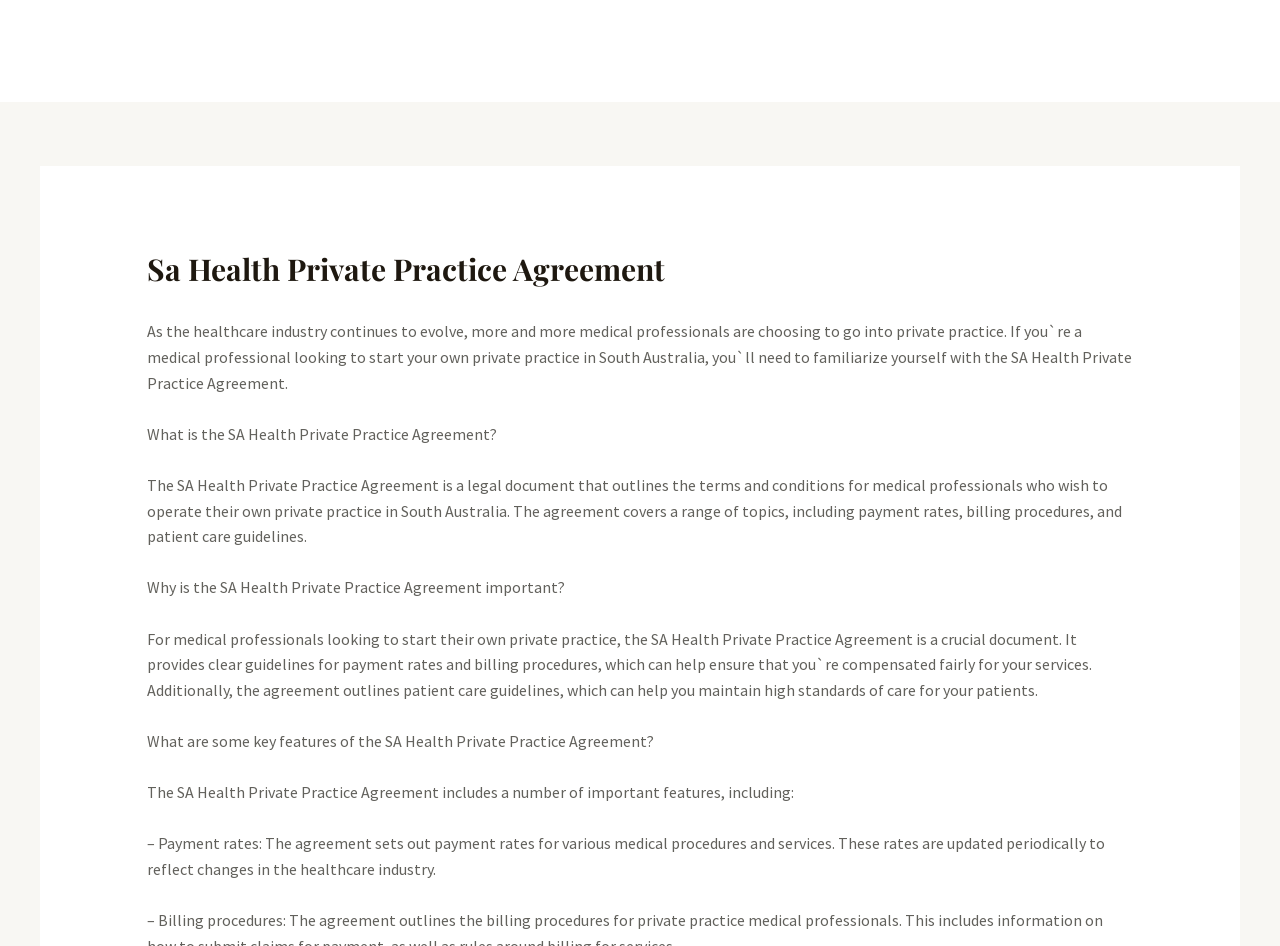What is the SA Health Private Practice Agreement?
Refer to the screenshot and deliver a thorough answer to the question presented.

Based on the webpage content, the SA Health Private Practice Agreement is described as a legal document that outlines the terms and conditions for medical professionals who wish to operate their own private practice in South Australia.